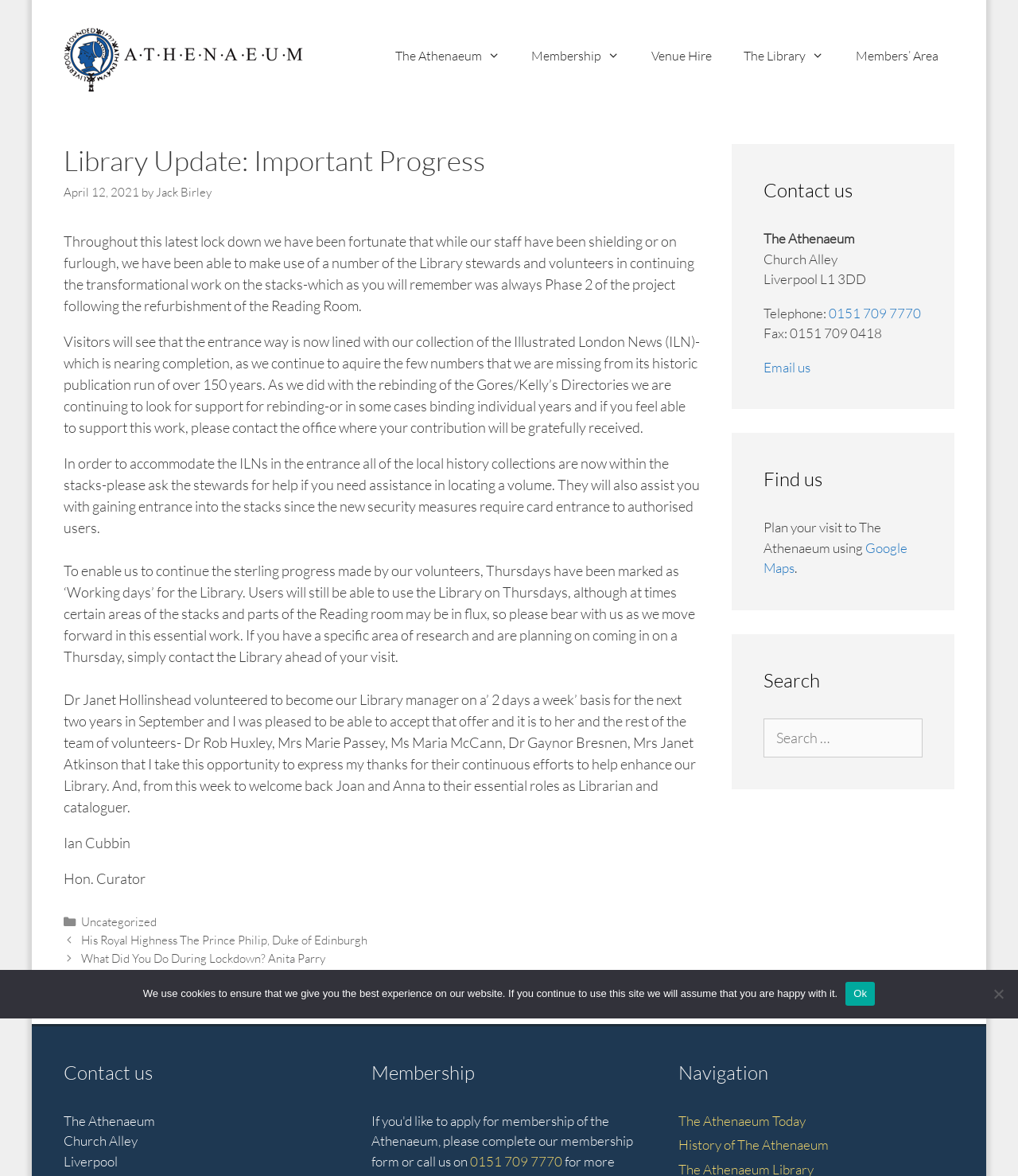Identify the main heading from the webpage and provide its text content.

Library Update: Important Progress